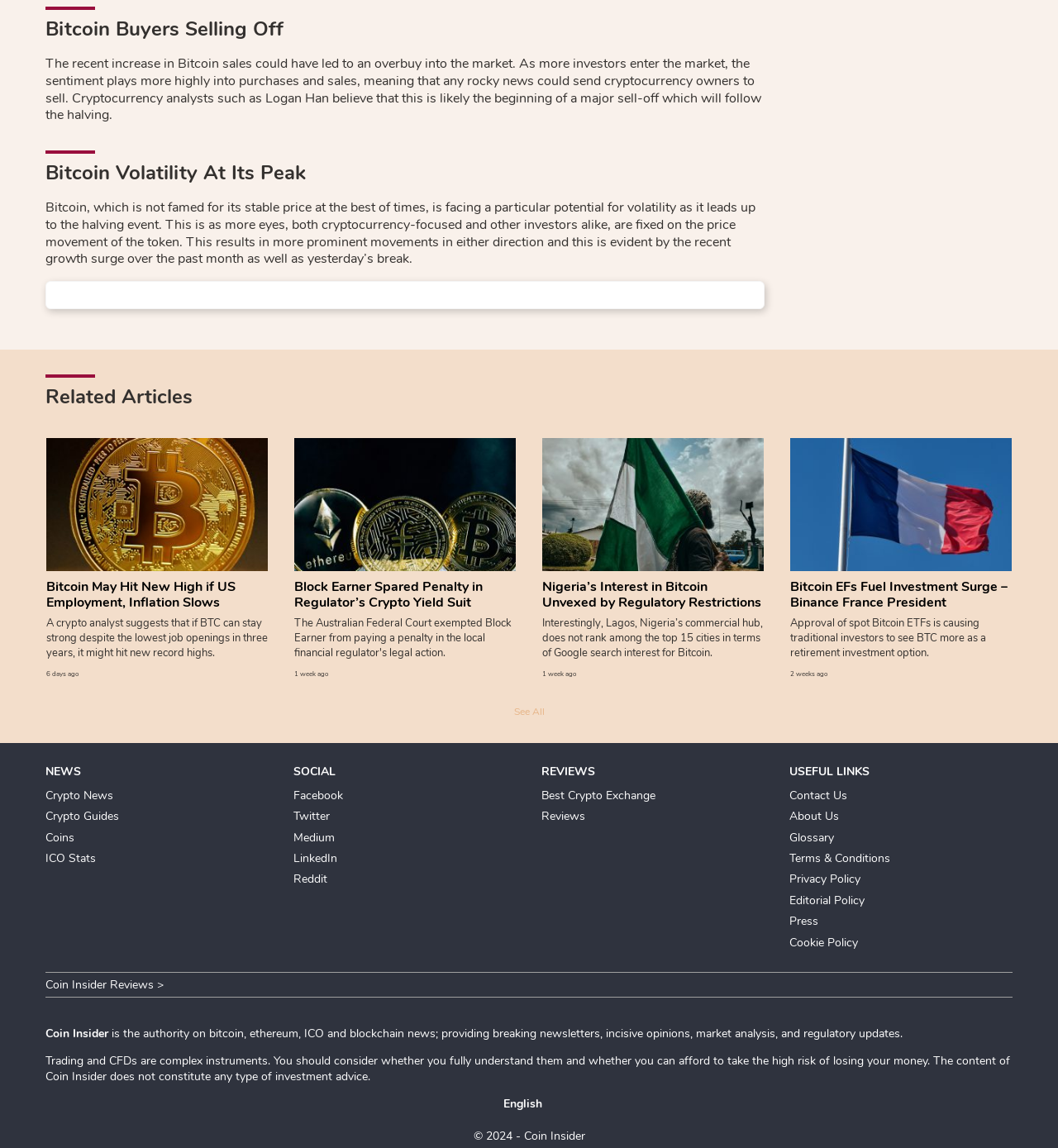What is the warning about trading and CFDs?
Look at the image and respond with a one-word or short-phrase answer.

High risk of losing money